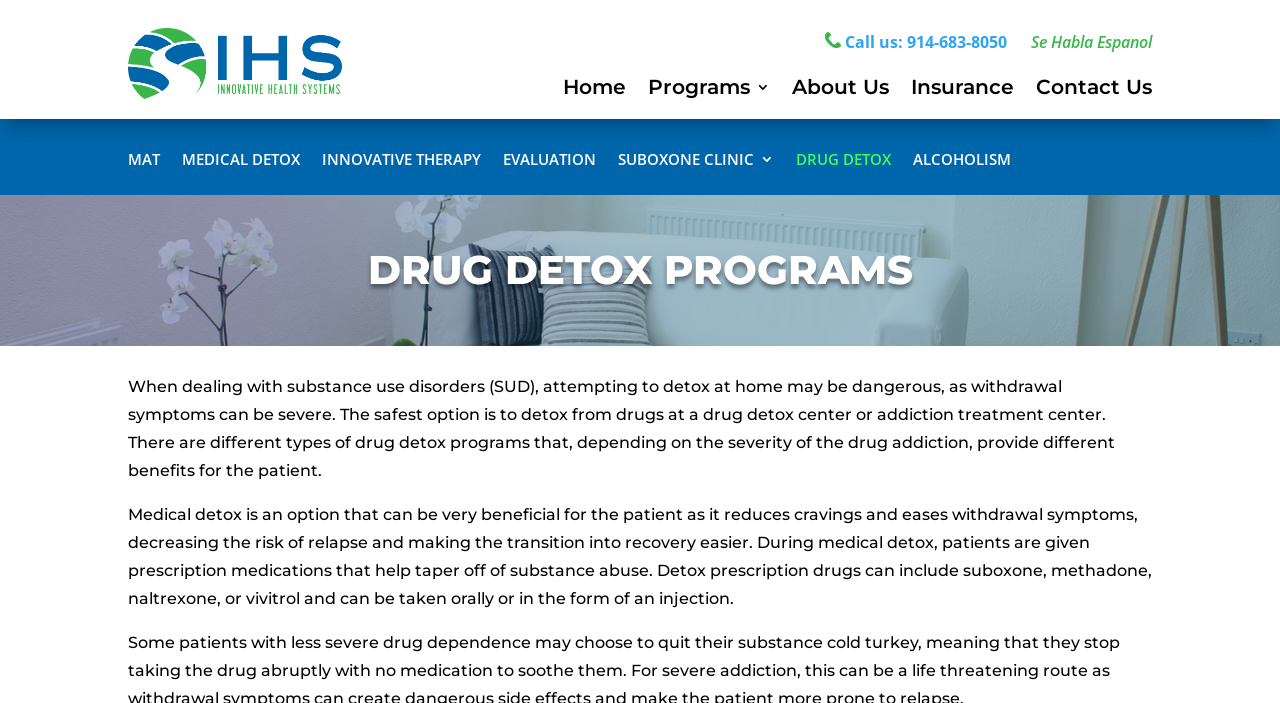Kindly determine the bounding box coordinates for the clickable area to achieve the given instruction: "Read about 'DRUG DETOX PROGRAMS'".

[0.287, 0.349, 0.713, 0.418]